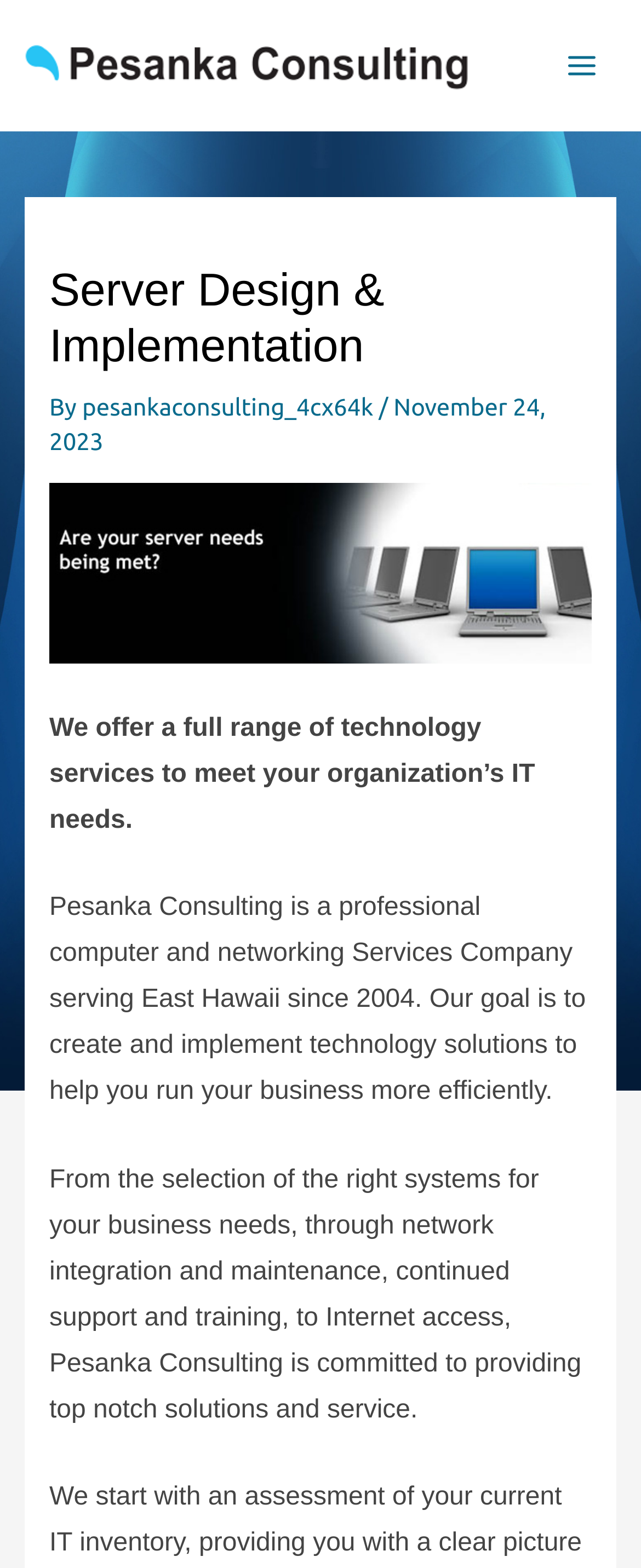Provide a brief response to the question below using a single word or phrase: 
What is the company's goal?

To create technology solutions